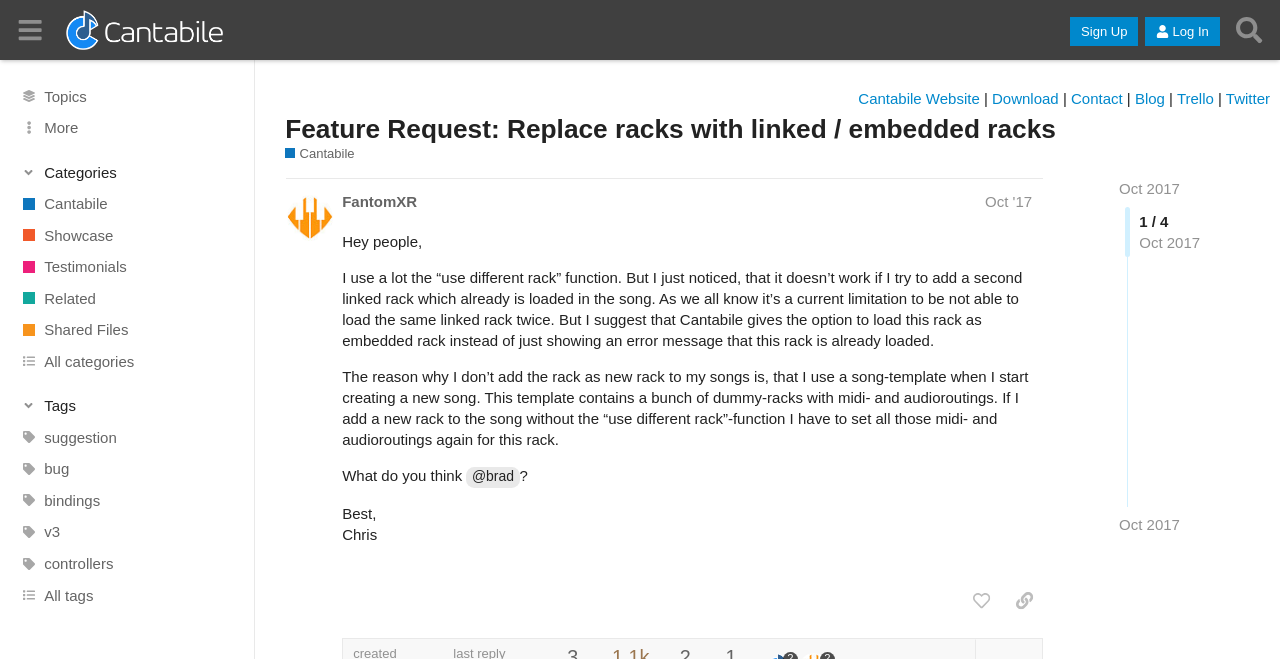Please find the bounding box coordinates of the clickable region needed to complete the following instruction: "Go to the 'Cantabile Community' page". The bounding box coordinates must consist of four float numbers between 0 and 1, i.e., [left, top, right, bottom].

[0.051, 0.015, 0.174, 0.076]